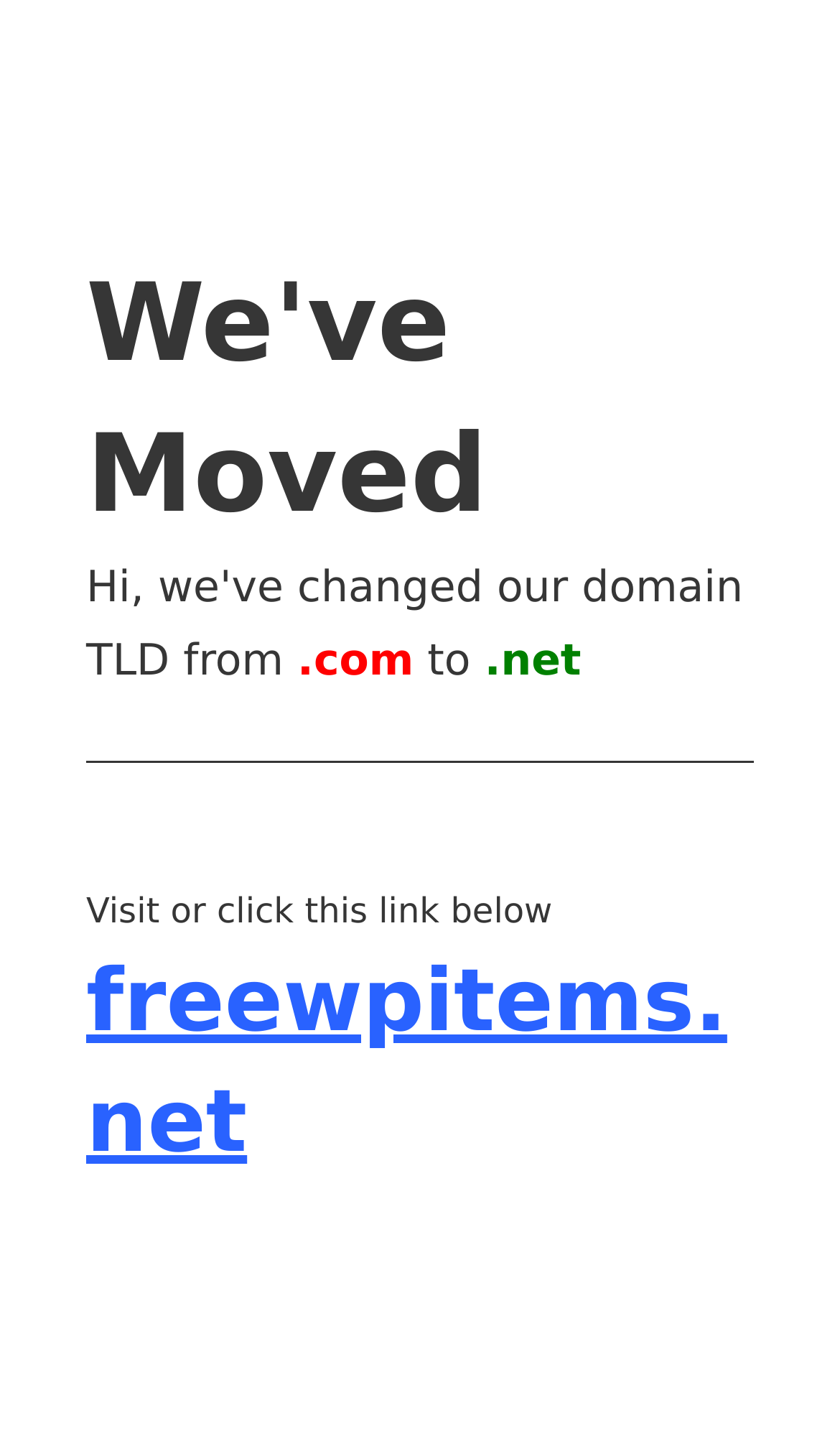Review the image closely and give a comprehensive answer to the question: What is the relationship between the old and new domains?

The webpage mentions 'We've Moved' and provides a link to the new domain, indicating that the old and new domains are the same site, with the site having been relocated to a new domain.